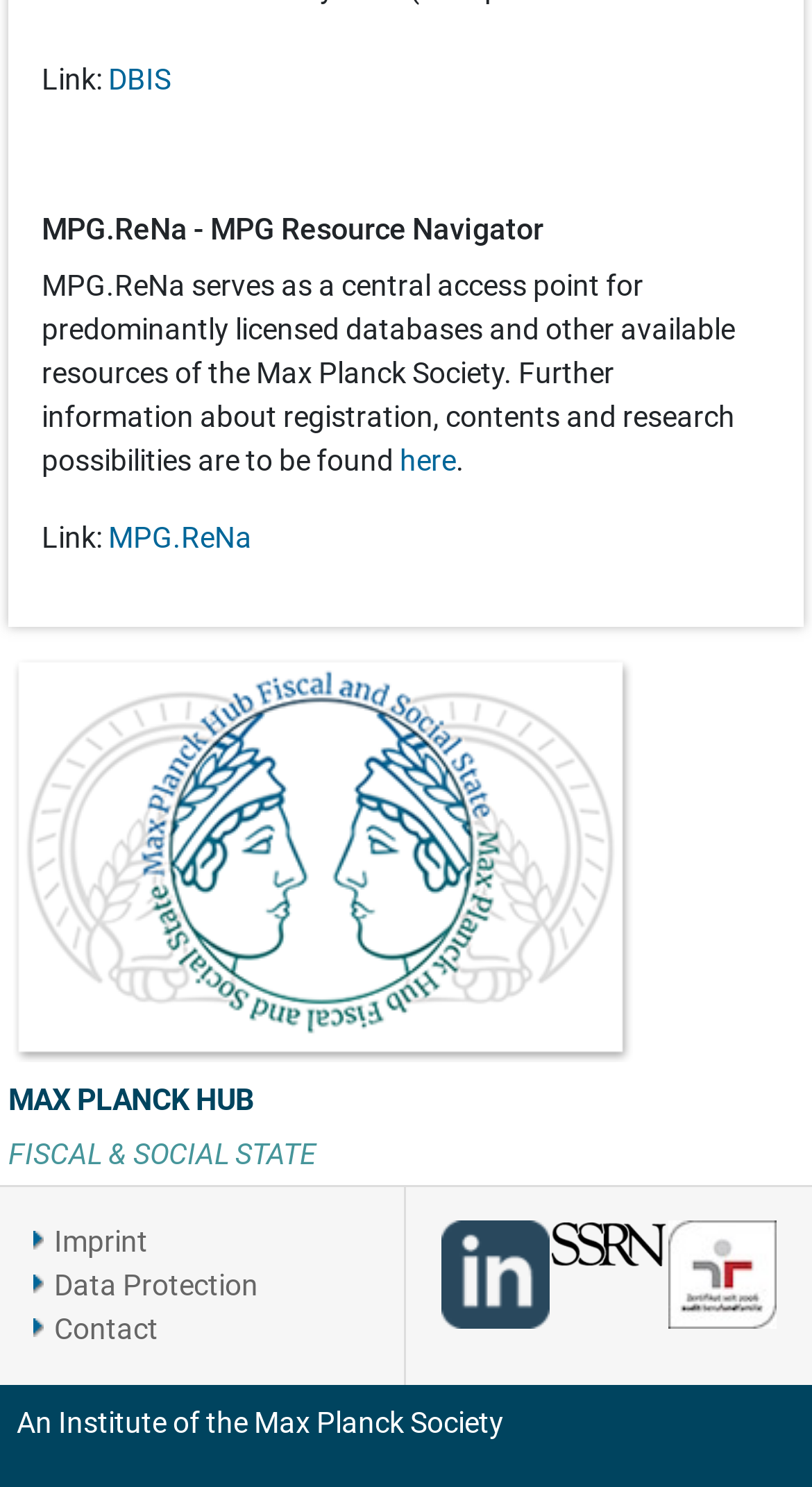Determine the bounding box coordinates of the clickable region to execute the instruction: "Click on Max Planck Society link". The coordinates should be four float numbers between 0 and 1, denoted as [left, top, right, bottom].

[0.313, 0.945, 0.621, 0.968]